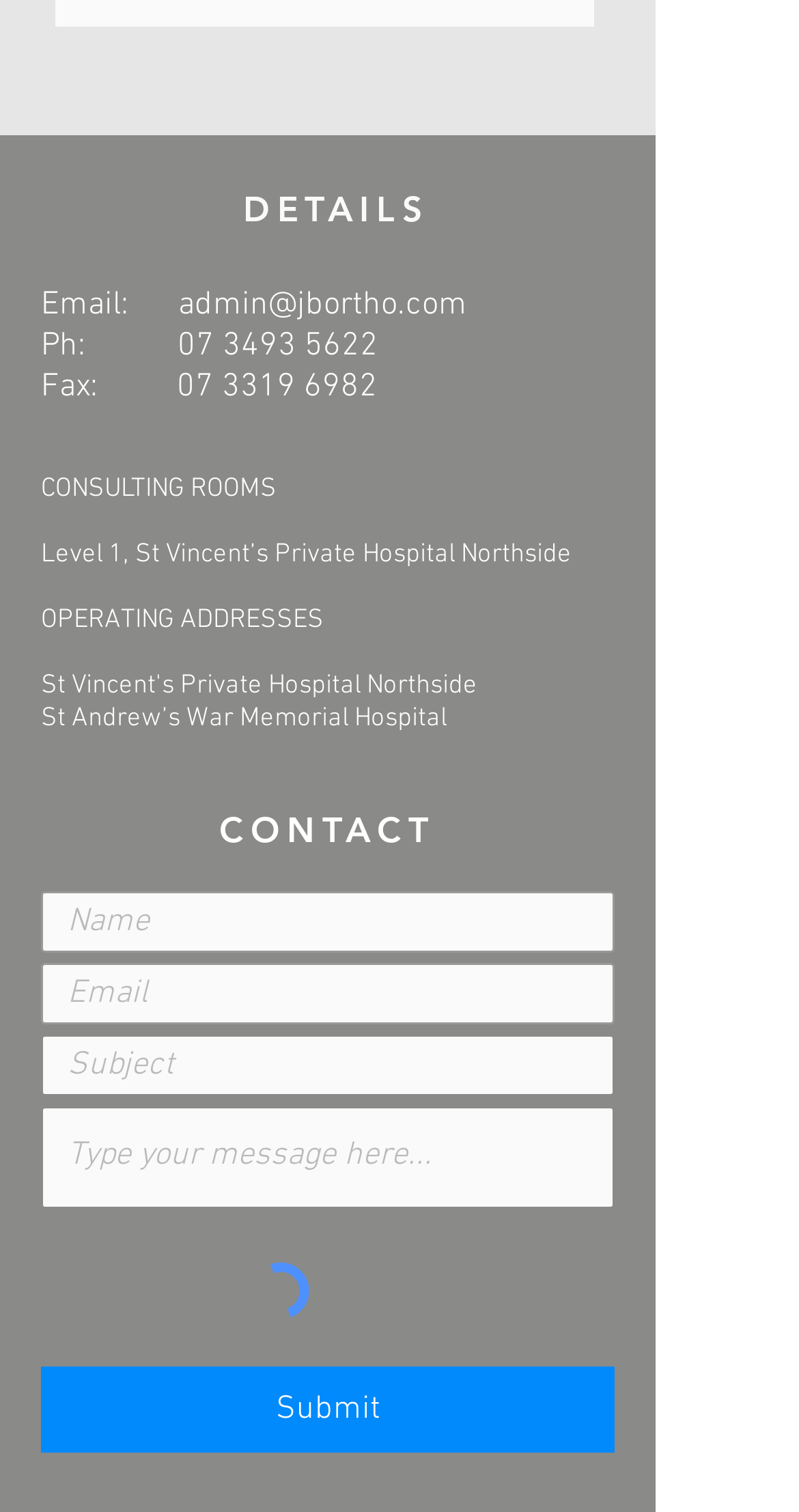Determine the bounding box coordinates for the clickable element to execute this instruction: "enter your name". Provide the coordinates as four float numbers between 0 and 1, i.e., [left, top, right, bottom].

[0.051, 0.589, 0.769, 0.631]